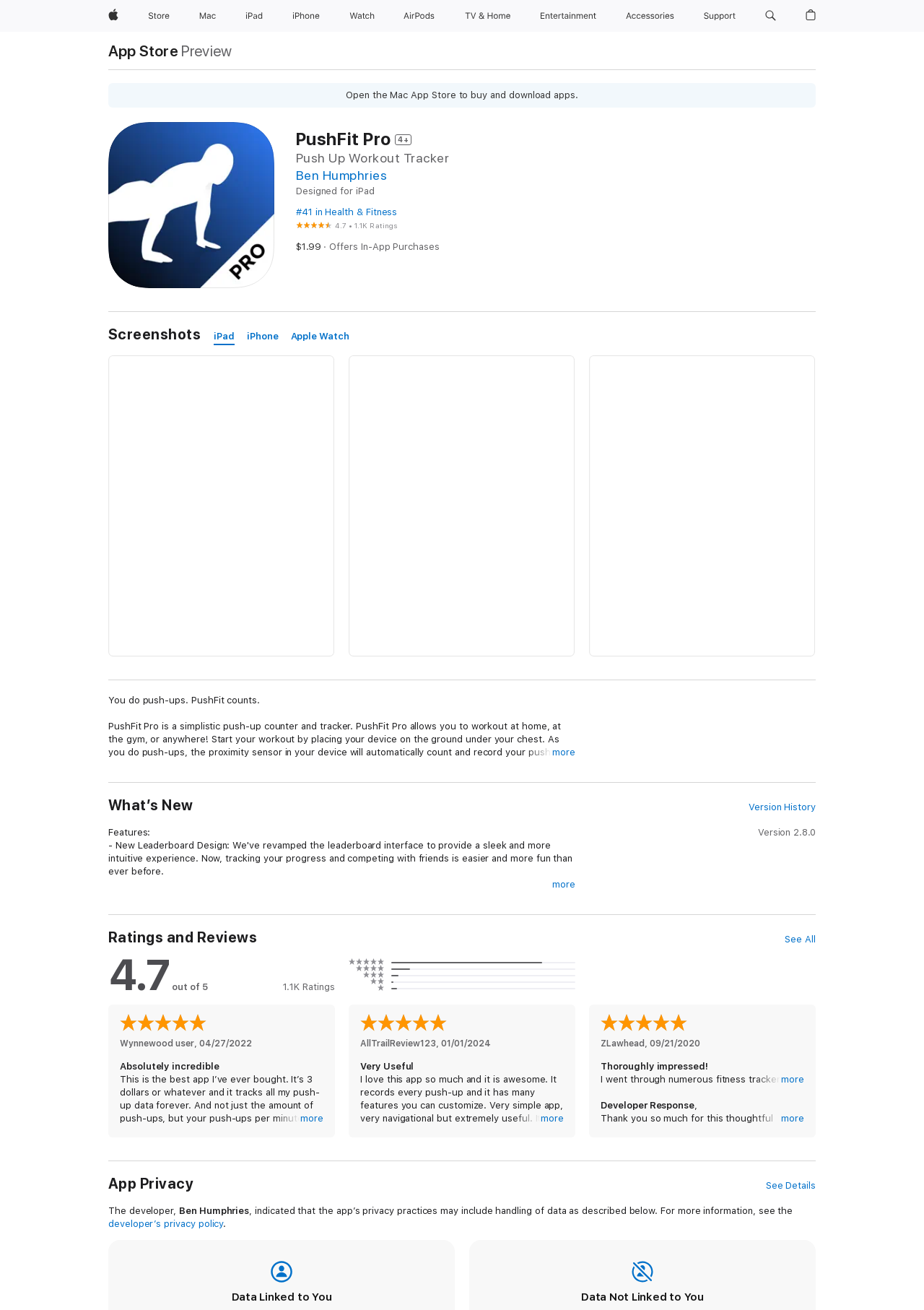Find the headline of the webpage and generate its text content.

PushFit Pro 4+